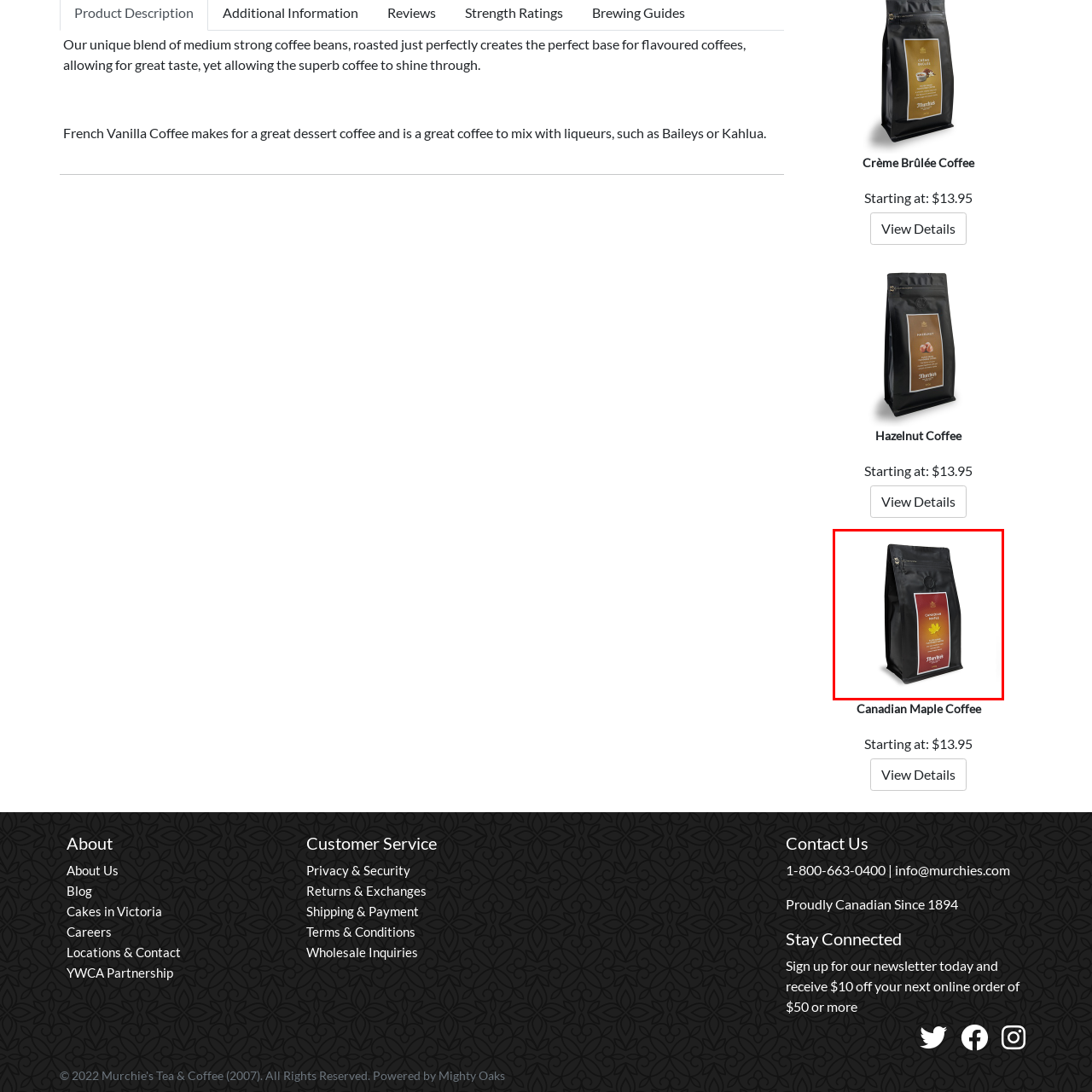Provide an in-depth caption for the picture enclosed by the red frame.

The image showcases an elegantly designed package of "Canadian Maple Coffee," highlighting its rich, inviting branding. The coffee bag is predominantly black, accentuated by a striking label featuring a warm gradient of reds and oranges. This color scheme reflects the autumnal hues associated with maple leaves, which is fitting given the flavor profile of the coffee. The label prominently displays the product name, "Canadian Maple," alongside enticing descriptive text that hints at the sweet, rich taste the coffee promises. The packaging is both modern and traditional, appealing to coffee lovers looking for a unique and flavorful experience. This coffee is marketed as a premium product, starting at $13.95, making it an ideal choice for those who appreciate gourmet blends.